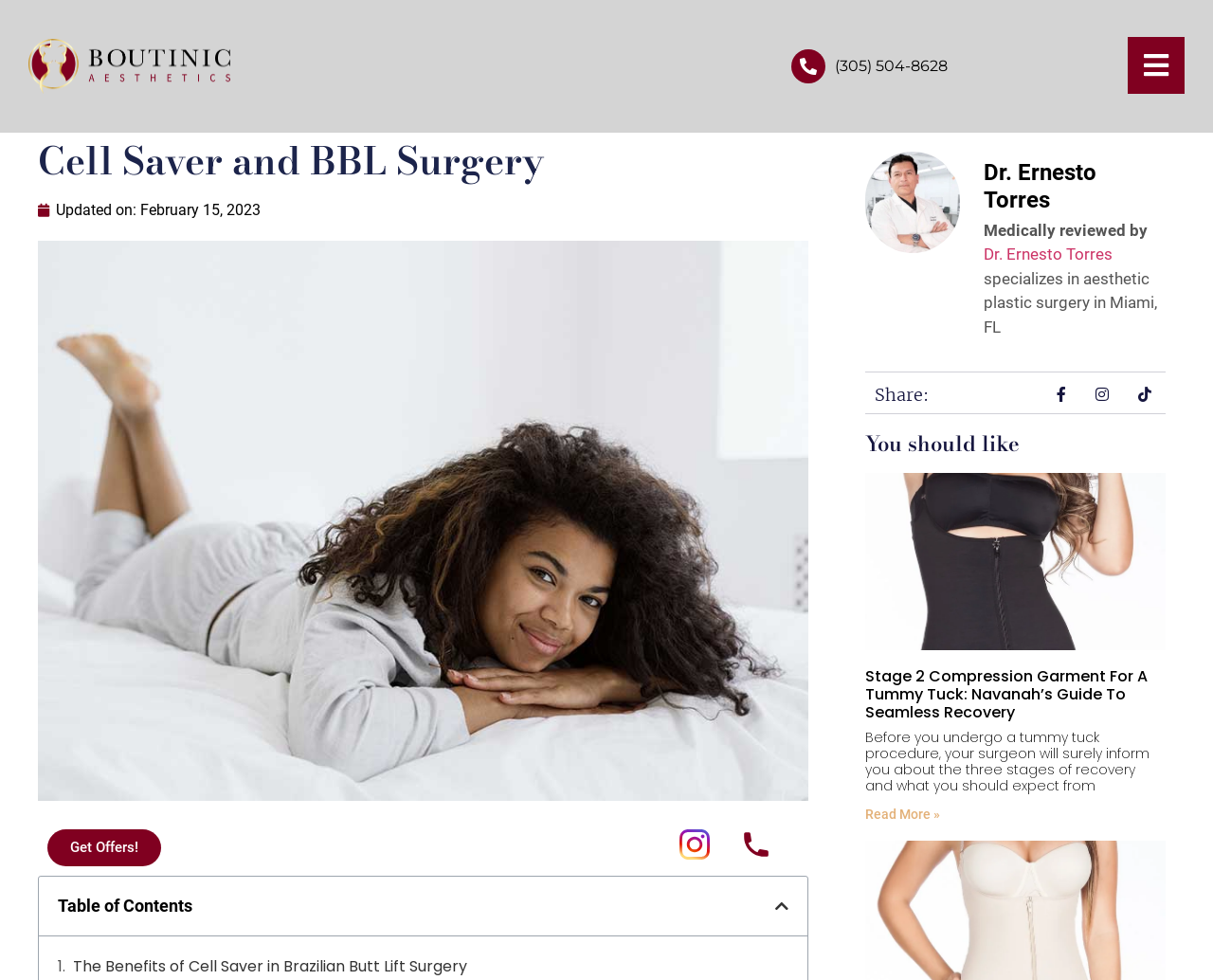Identify the bounding box for the given UI element using the description provided. Coordinates should be in the format (top-left x, top-left y, bottom-right x, bottom-right y) and must be between 0 and 1. Here is the description: HERE

None